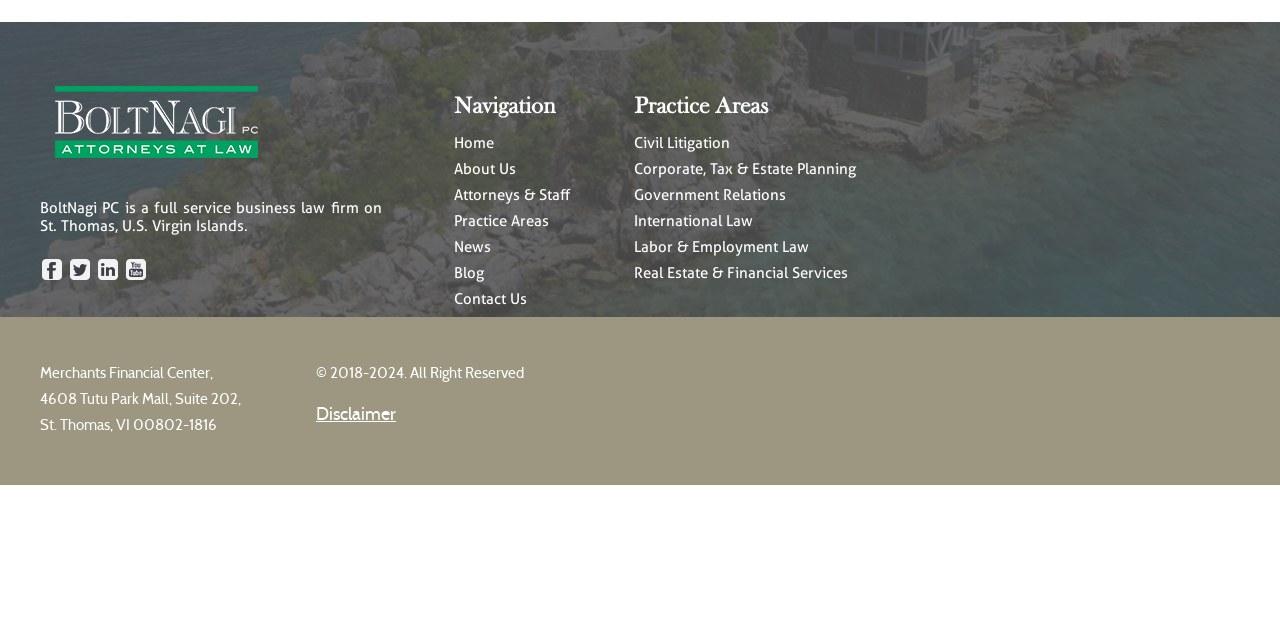From the screenshot, find the bounding box of the UI element matching this description: "Practice Areas". Supply the bounding box coordinates in the form [left, top, right, bottom], each a float between 0 and 1.

[0.355, 0.331, 0.429, 0.359]